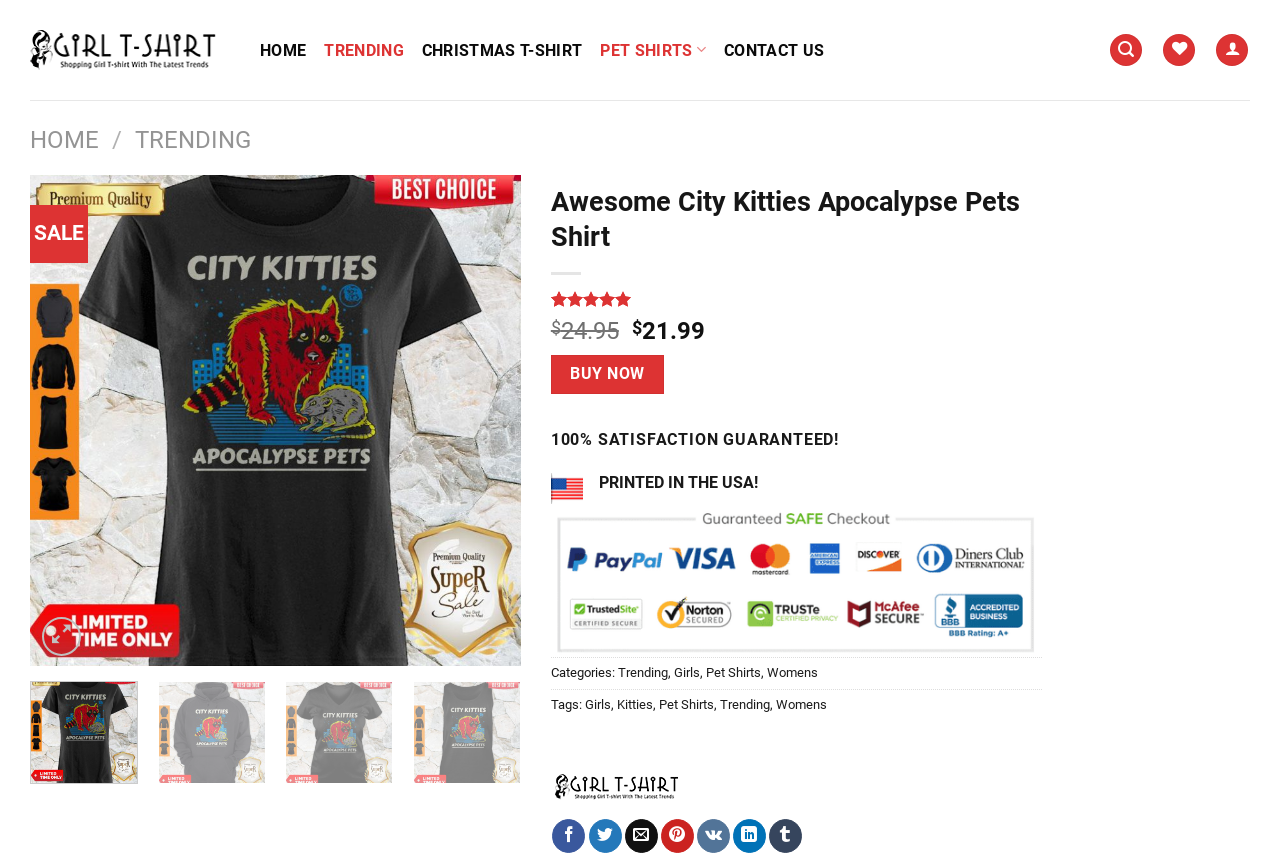Please identify the bounding box coordinates of the element that needs to be clicked to execute the following command: "Click on the 'BUY NOW' button". Provide the bounding box using four float numbers between 0 and 1, formatted as [left, top, right, bottom].

[0.43, 0.409, 0.519, 0.454]